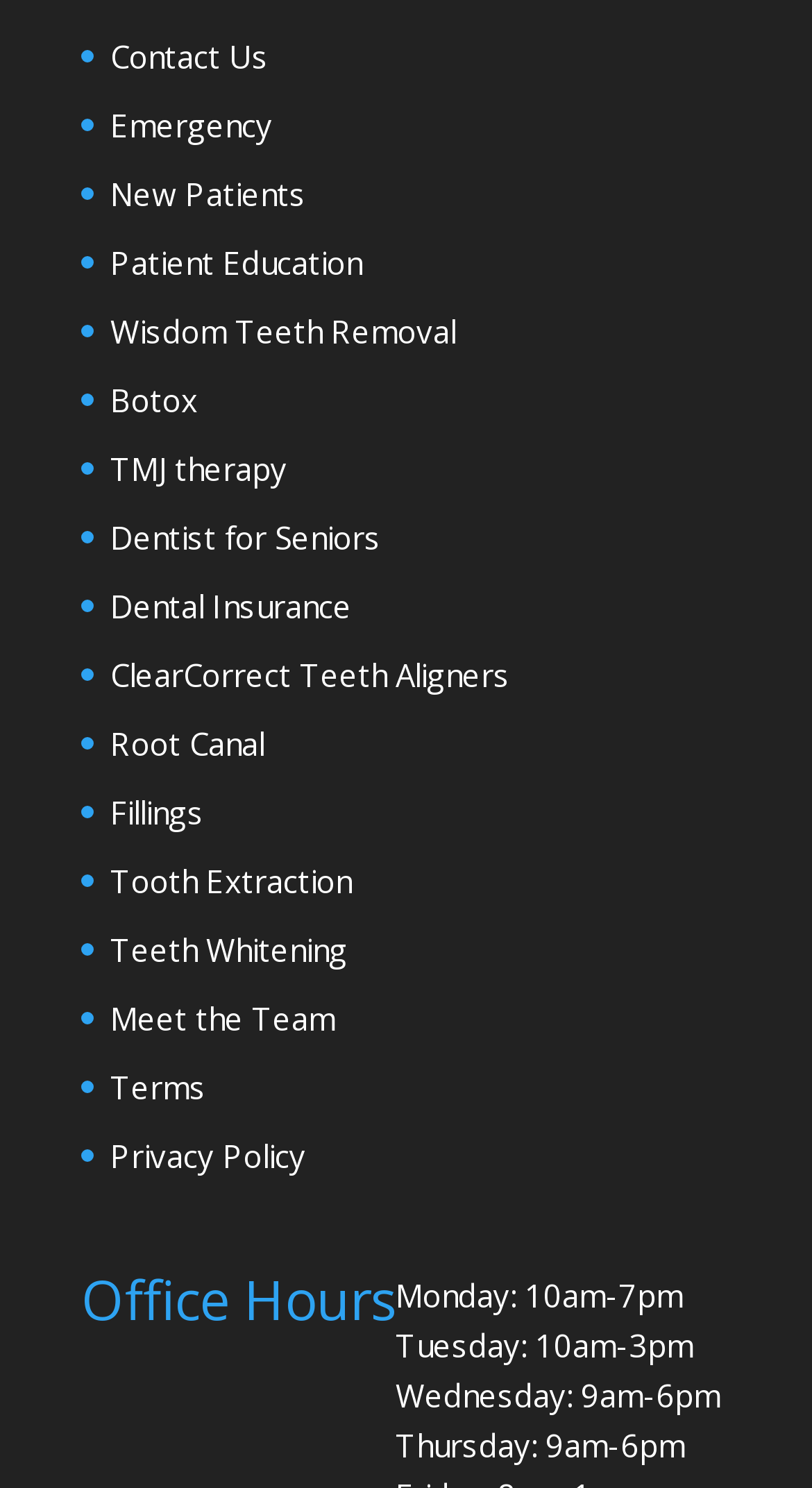What is the last link on the webpage?
Give a detailed explanation using the information visible in the image.

The last link on the webpage is 'Privacy Policy' because it has the largest y-coordinate value (0.762) among all the links, indicating that it is located at the bottom of the webpage.